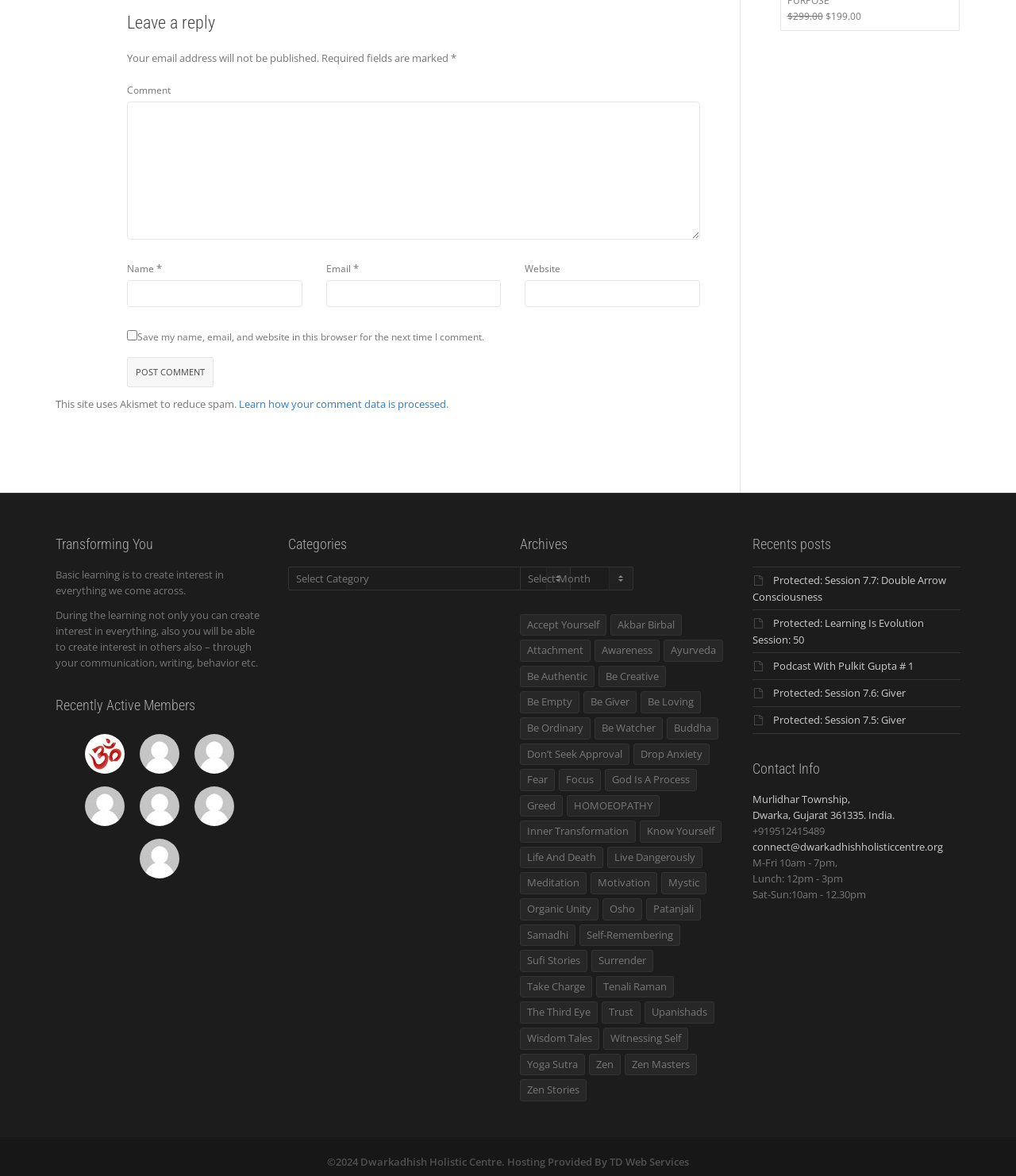Provide a short answer using a single word or phrase for the following question: 
What is the purpose of the checkbox?

Save comment data